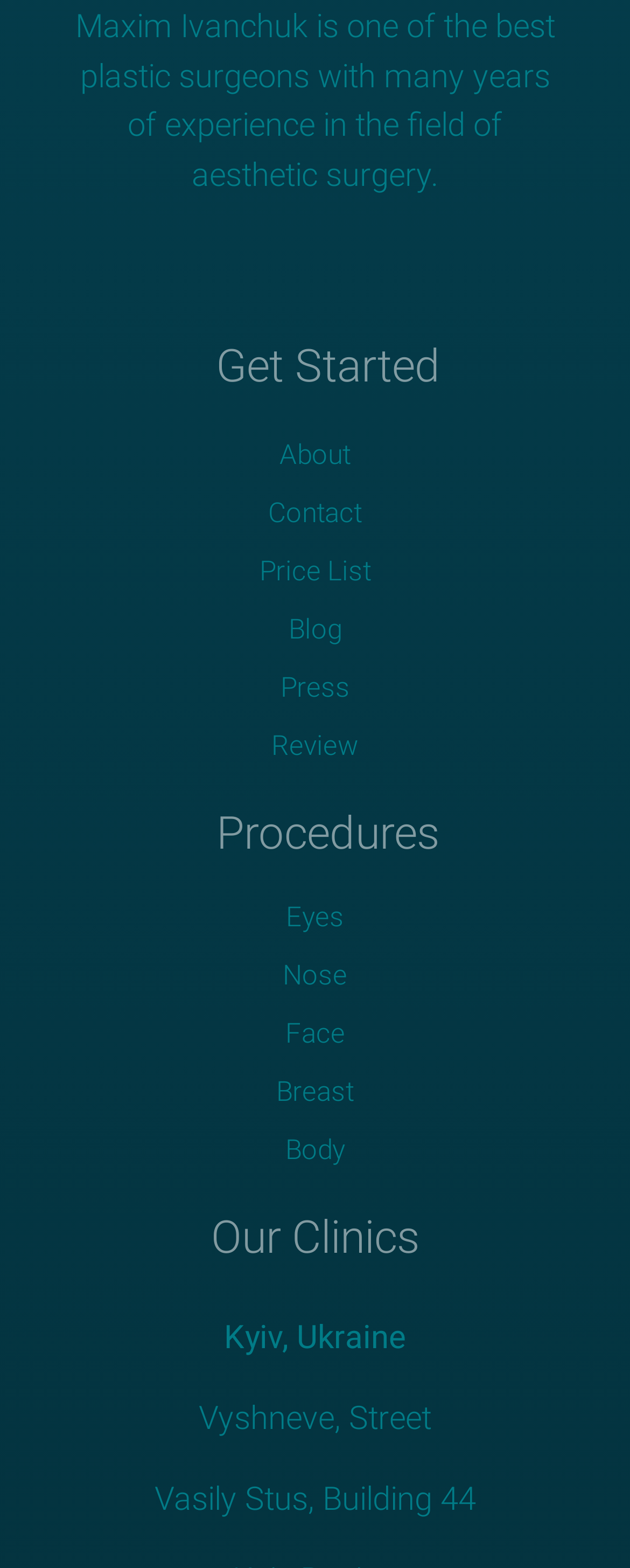Please locate the bounding box coordinates of the element that should be clicked to complete the given instruction: "Explore '9 Dental Care Tips to Improve Your Oral Hygiene'".

None